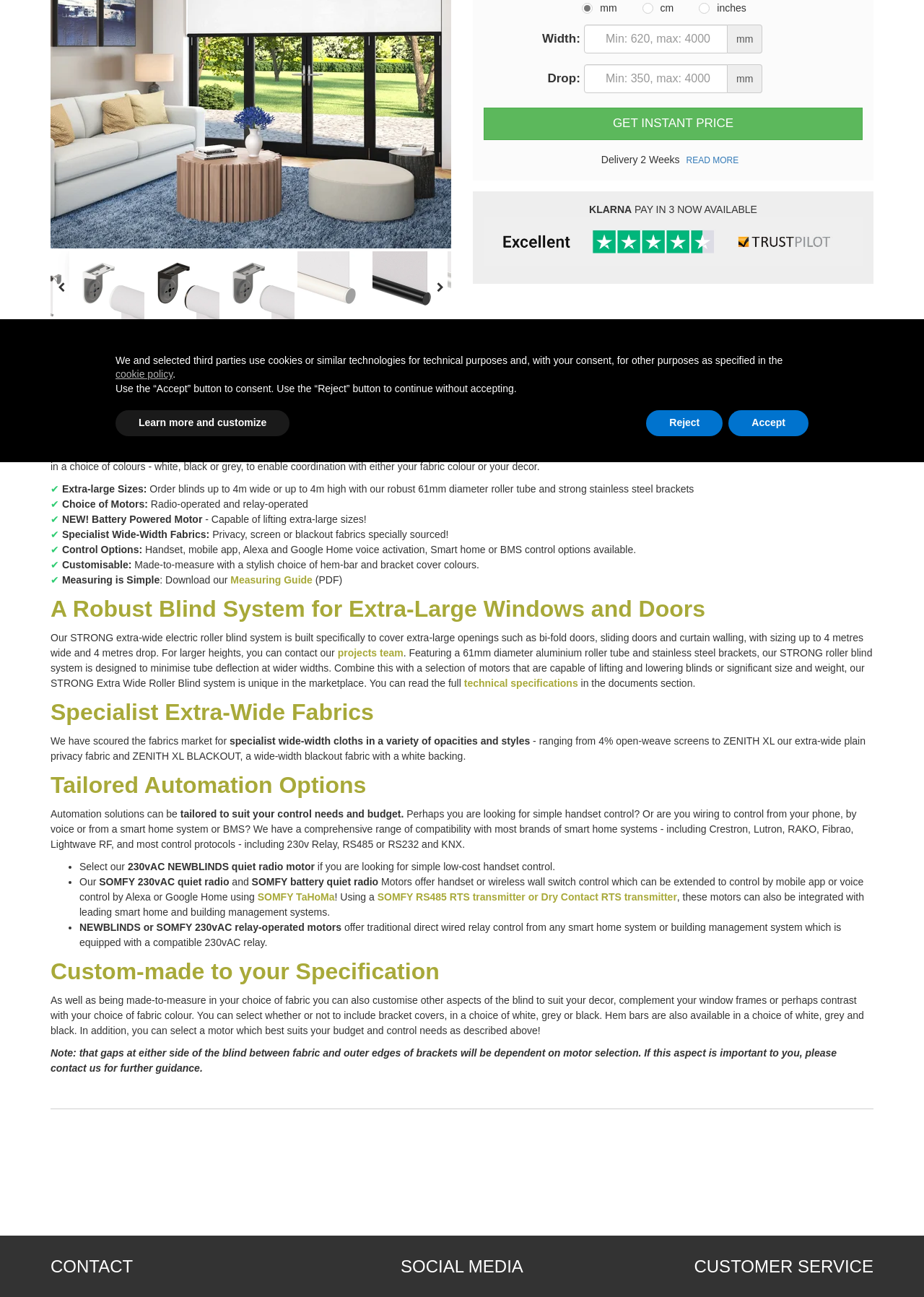Using the provided element description: "Specification", identify the bounding box coordinates. The coordinates should be four floats between 0 and 1 in the order [left, top, right, bottom].

[0.258, 0.269, 0.364, 0.293]